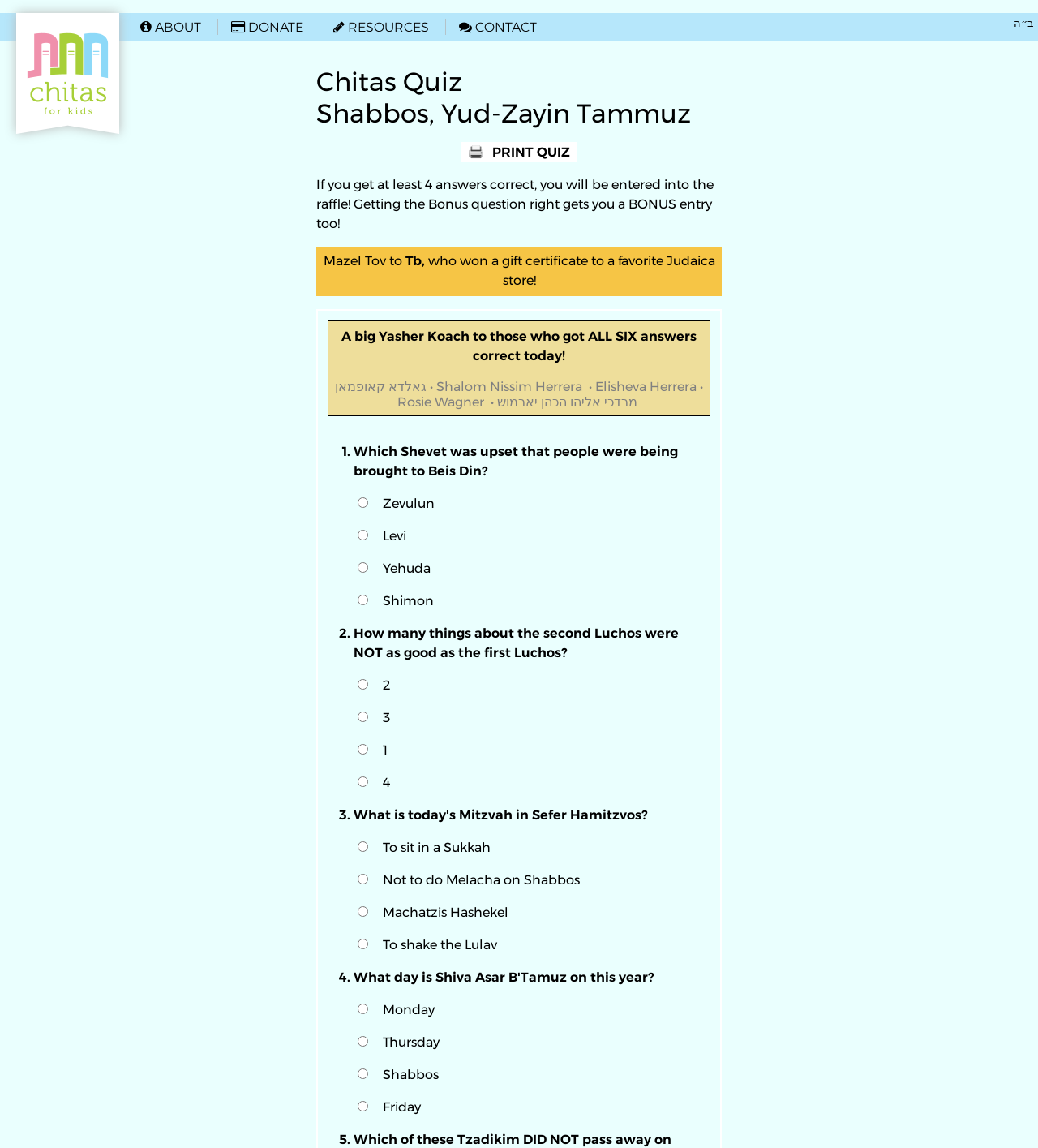What is the name of the Judaica store where the winner got a gift certificate?
Answer briefly with a single word or phrase based on the image.

Not mentioned